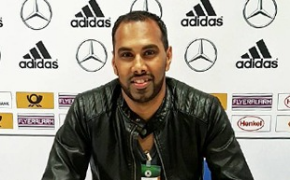Provide a thorough description of the image.

The image features Chris Punnakkattu Daniel, a prominent football consultant and sports media professional, known for his expertise in Indian football and the Bundesliga. He is seated at a press conference backdrop adorned with logos from Adidas and Mercedes-Benz, indicative of the professional football environment. Daniel sports a confident smile, wearing a stylish black leather jacket, and is likely engaging in discussions related to football insights or strategies. His role encompasses being a columnist and blogger, where he shares his knowledge on football, particularly focusing on players and trends within the Indian Super League and Bundesliga. The setting reflects a blend of sports professionalism and media engagement, showcasing his connection to the football industry.